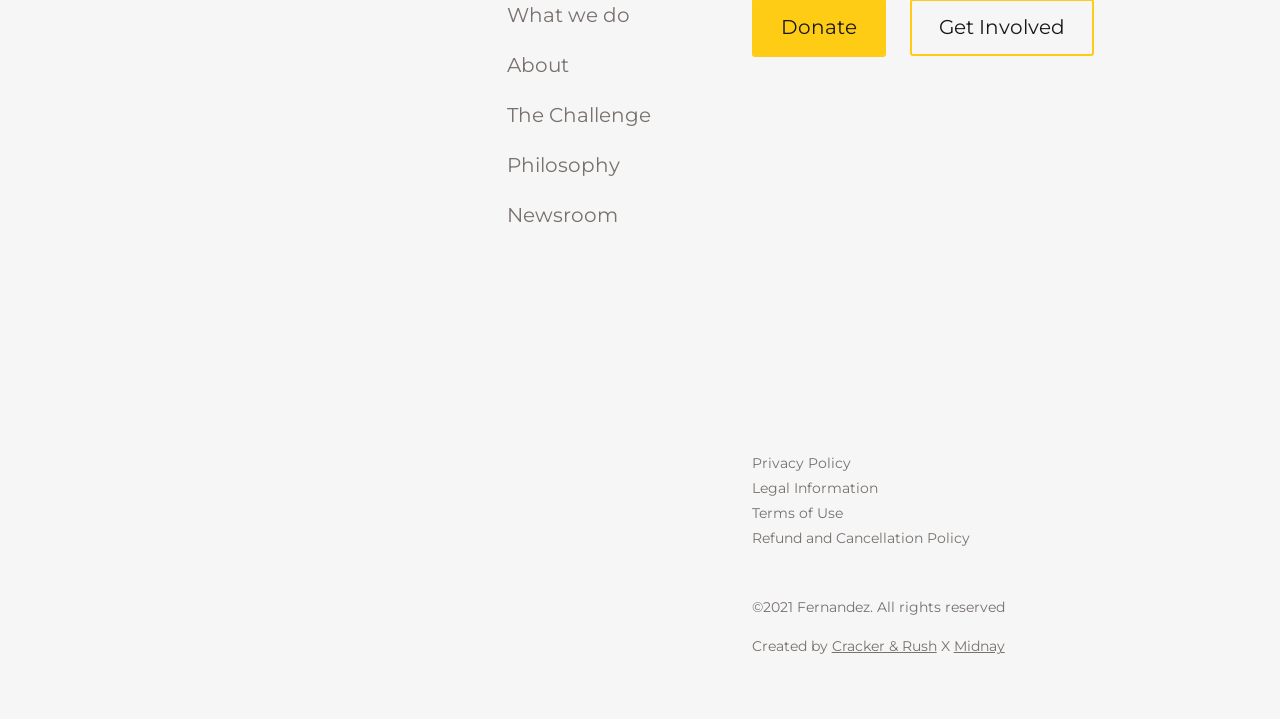Answer the following query with a single word or phrase:
What is the year of copyright?

2021